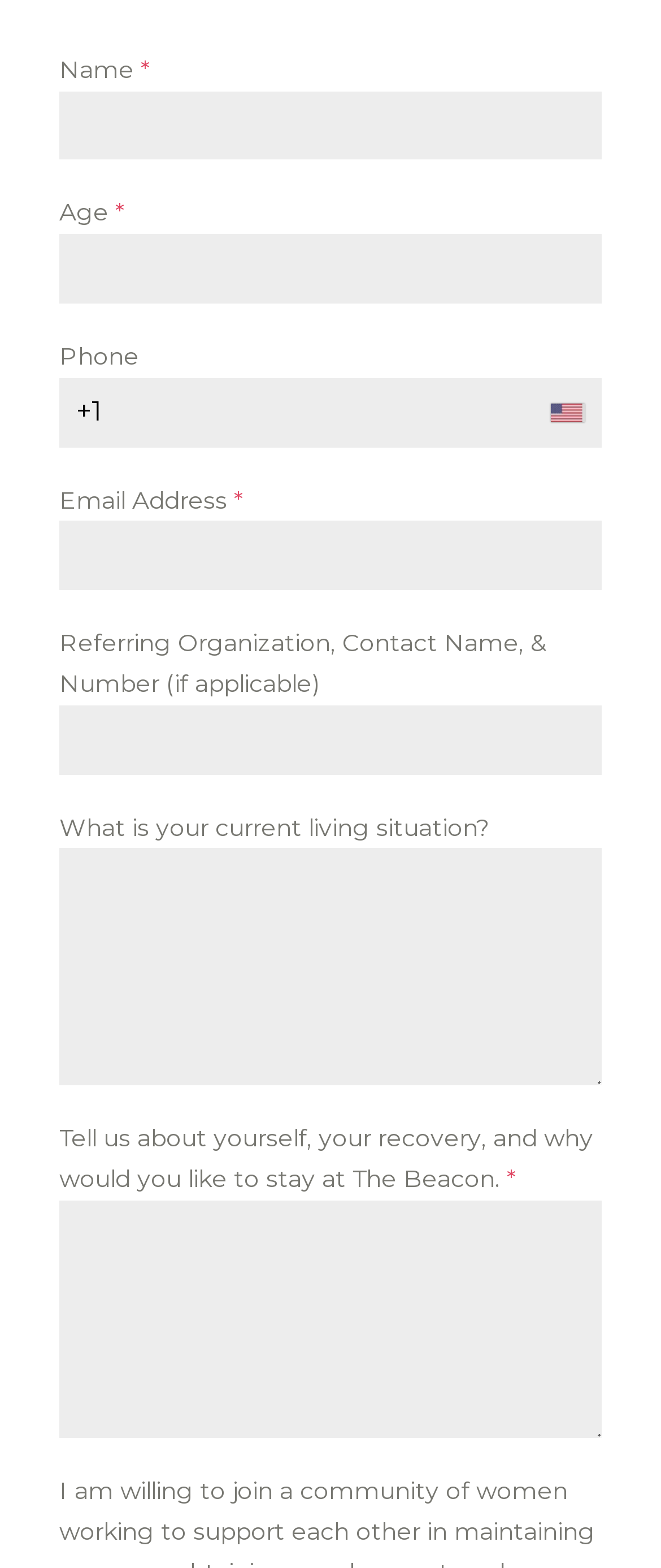What is the type of the 'Phone' field?
Based on the visual content, answer with a single word or a brief phrase.

Combobox